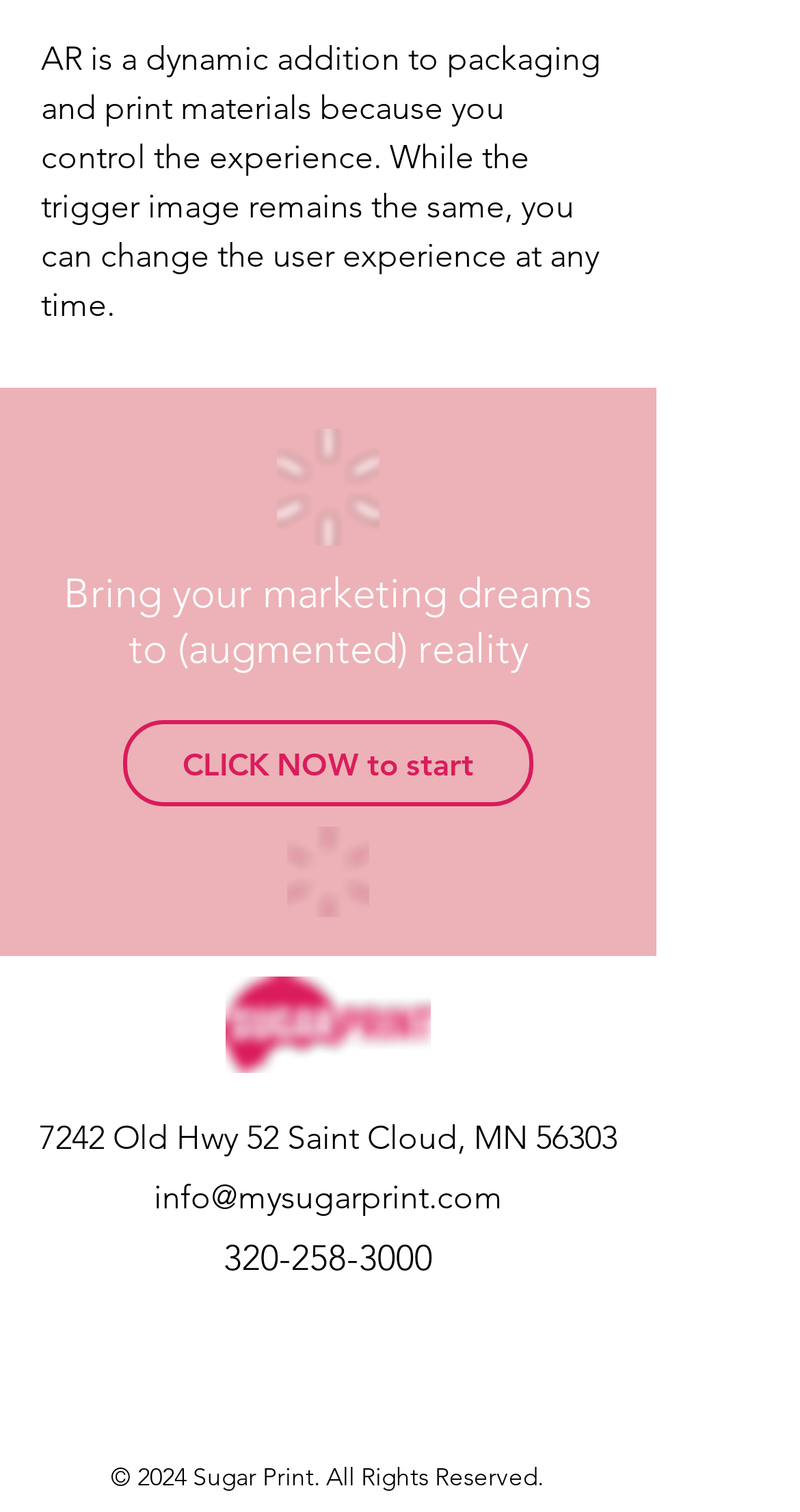Carefully observe the image and respond to the question with a detailed answer:
What is the phone number to contact?

I found the phone number to contact by looking at the link element at the bottom of the page, which contains the phone number '320-258-3000'.